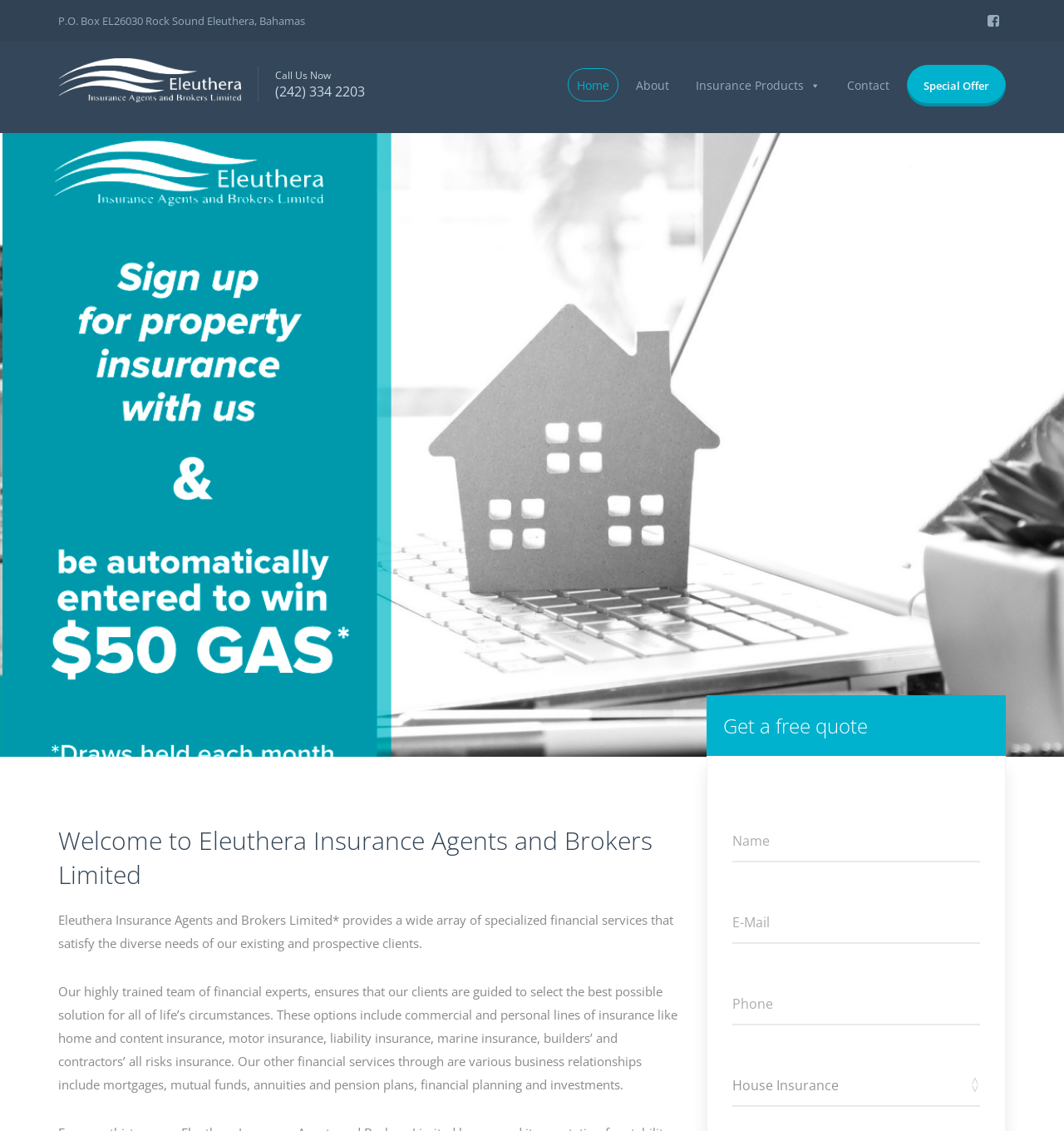Based on the element description, predict the bounding box coordinates (top-left x, top-left y, bottom-right x, bottom-right y) for the UI element in the screenshot: Home

[0.534, 0.06, 0.581, 0.09]